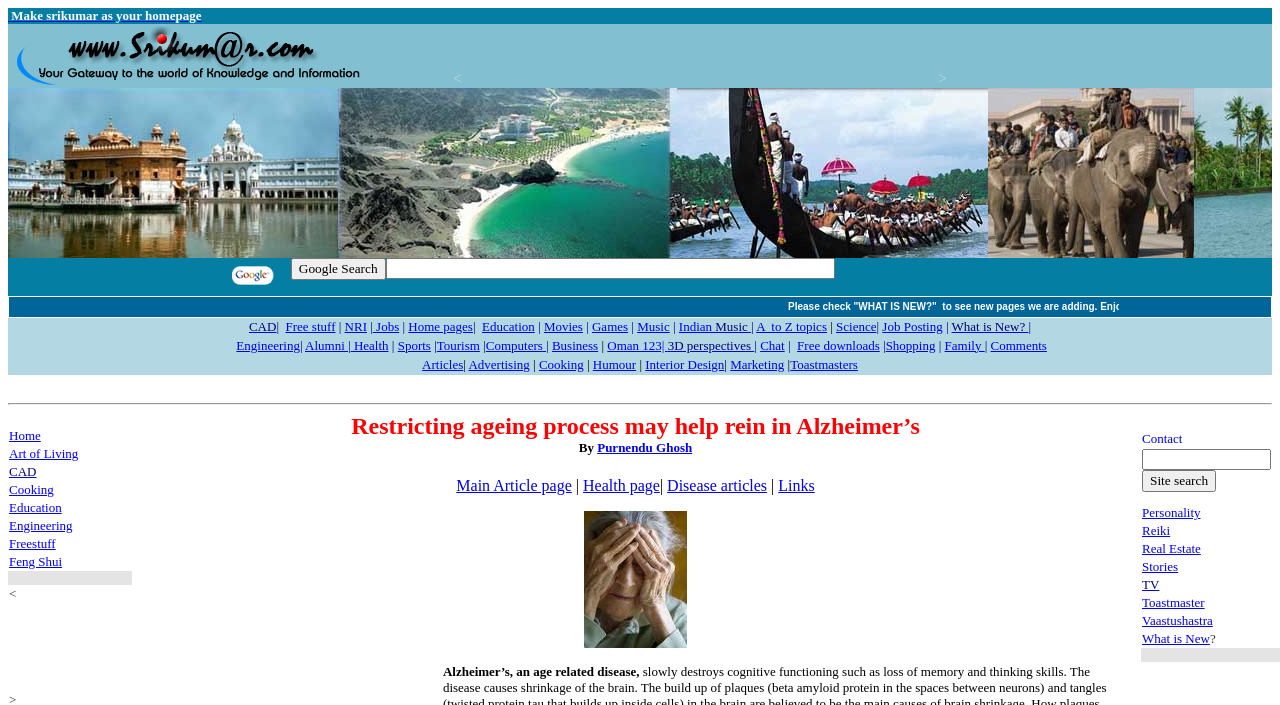Offer a meticulous caption that includes all visible features of the webpage.

The webpage has a title "Restricting ageing process may help rein in Alzheimer’s" and appears to be a portal or directory with various sections and links. At the top, there is a table with multiple rows, each containing a set of links and text. The first row has a link to "Make srikumar as your homepage" and an advertisement. The second row has a Google search bar with a button and a text box. 

Below the search bar, there is a section with a heading "Please check 'WHAT IS NEW?' to see new pages we are adding. Enjoy" followed by a list of links to various topics such as CAD, Free stuff, NRI, Jobs, Home pages, Education, Movies, Games, Music, Indian Music, A to Z topics, Science, Job Posting, and What is New?. 

The next section has another list of links to topics like Engineering, Alumni, Health, Sports, Tourism, Computers, Business, Oman 123, 3D perspectives, Chat, Free downloads, Shopping, Family, and Comments. There are also several images scattered throughout the page, but their content is not specified. Overall, the webpage appears to be a directory or portal with a wide range of topics and links.